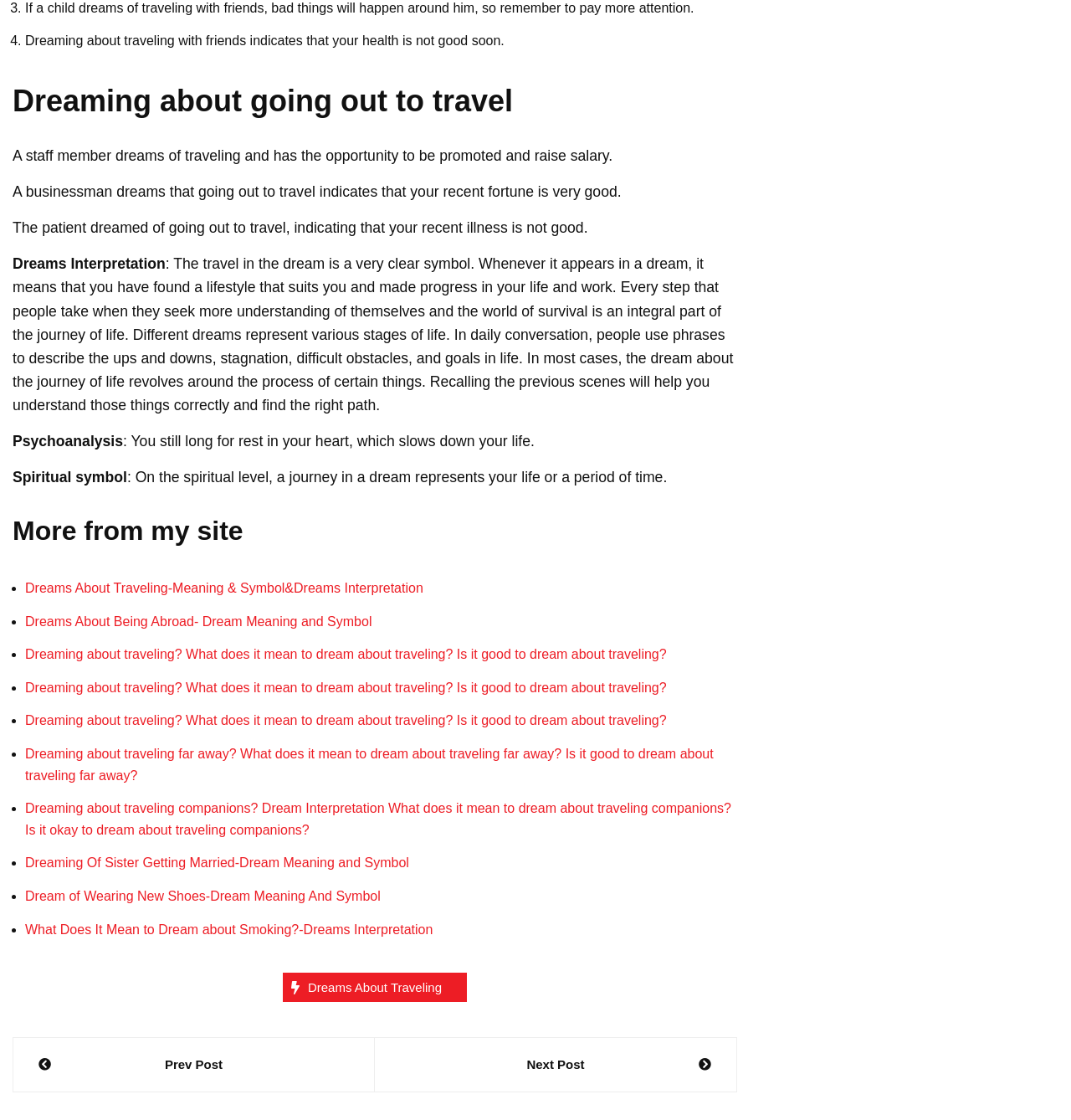Please specify the bounding box coordinates of the element that should be clicked to execute the given instruction: 'View 'Dreams Interpretation''. Ensure the coordinates are four float numbers between 0 and 1, expressed as [left, top, right, bottom].

[0.012, 0.228, 0.155, 0.243]